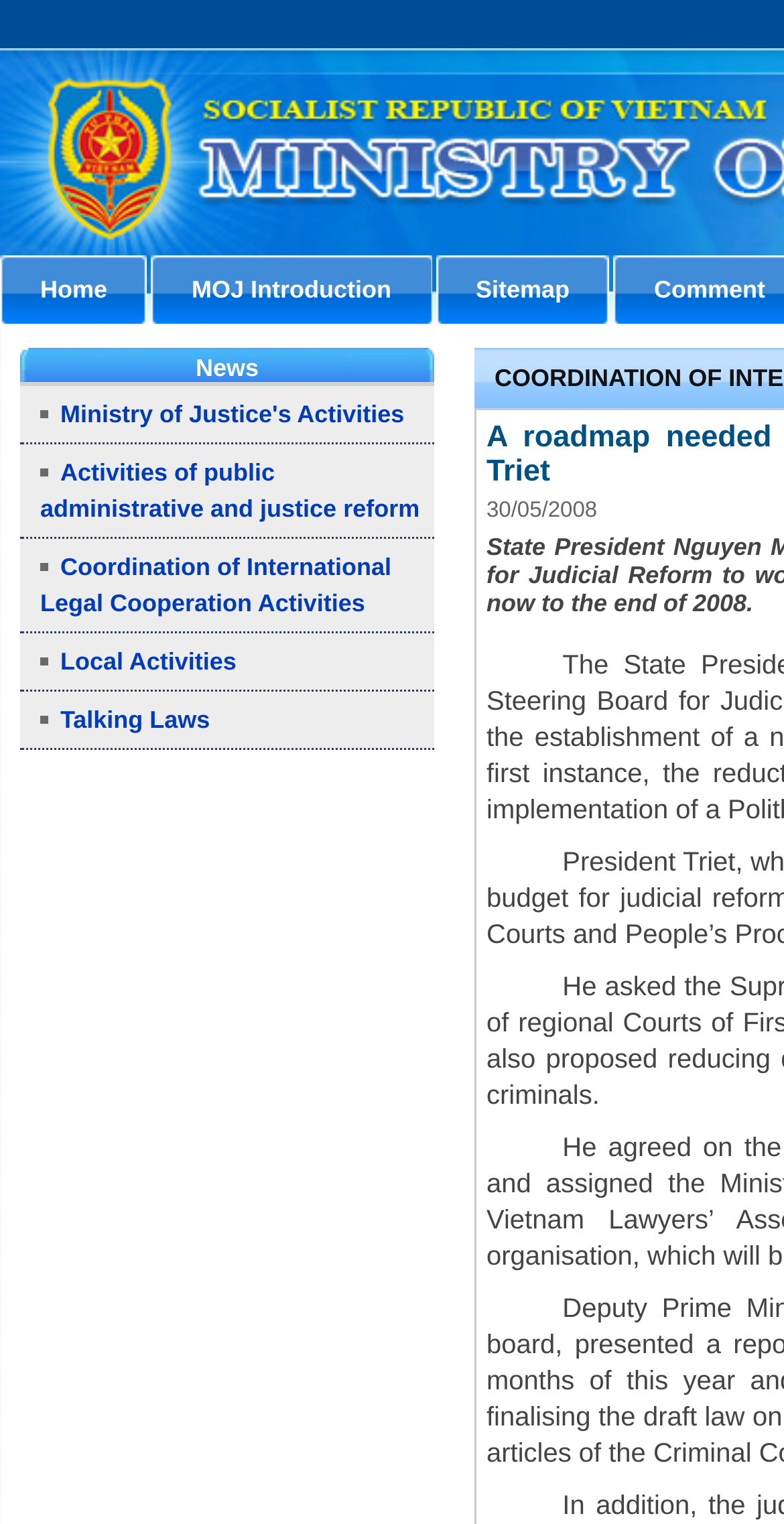Highlight the bounding box coordinates of the element that should be clicked to carry out the following instruction: "check talking laws". The coordinates must be given as four float numbers ranging from 0 to 1, i.e., [left, top, right, bottom].

[0.051, 0.463, 0.268, 0.482]